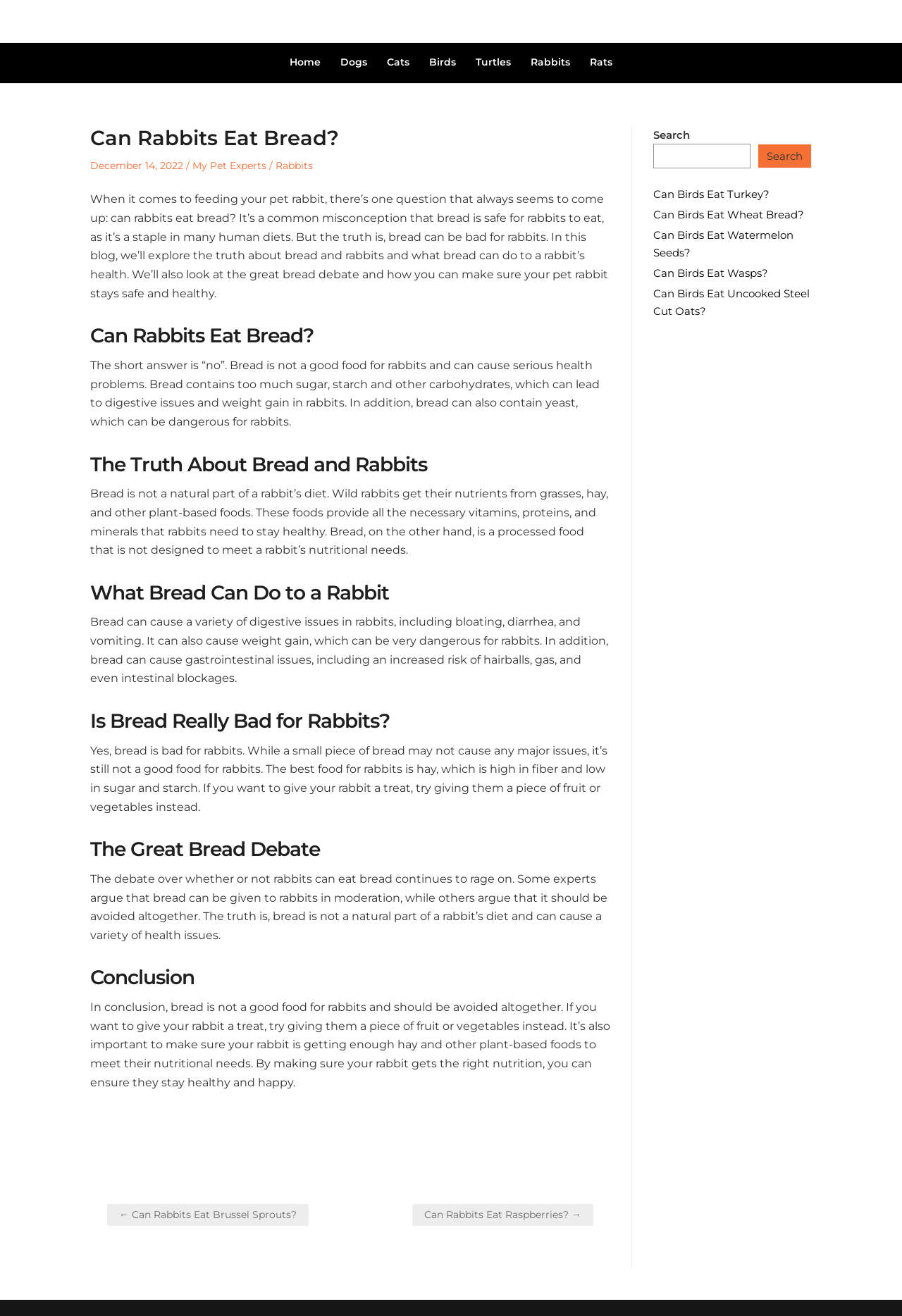What is the main topic of this webpage?
Answer the question in as much detail as possible.

Based on the webpage content, the main topic is about whether rabbits can eat bread and the potential health issues associated with it.